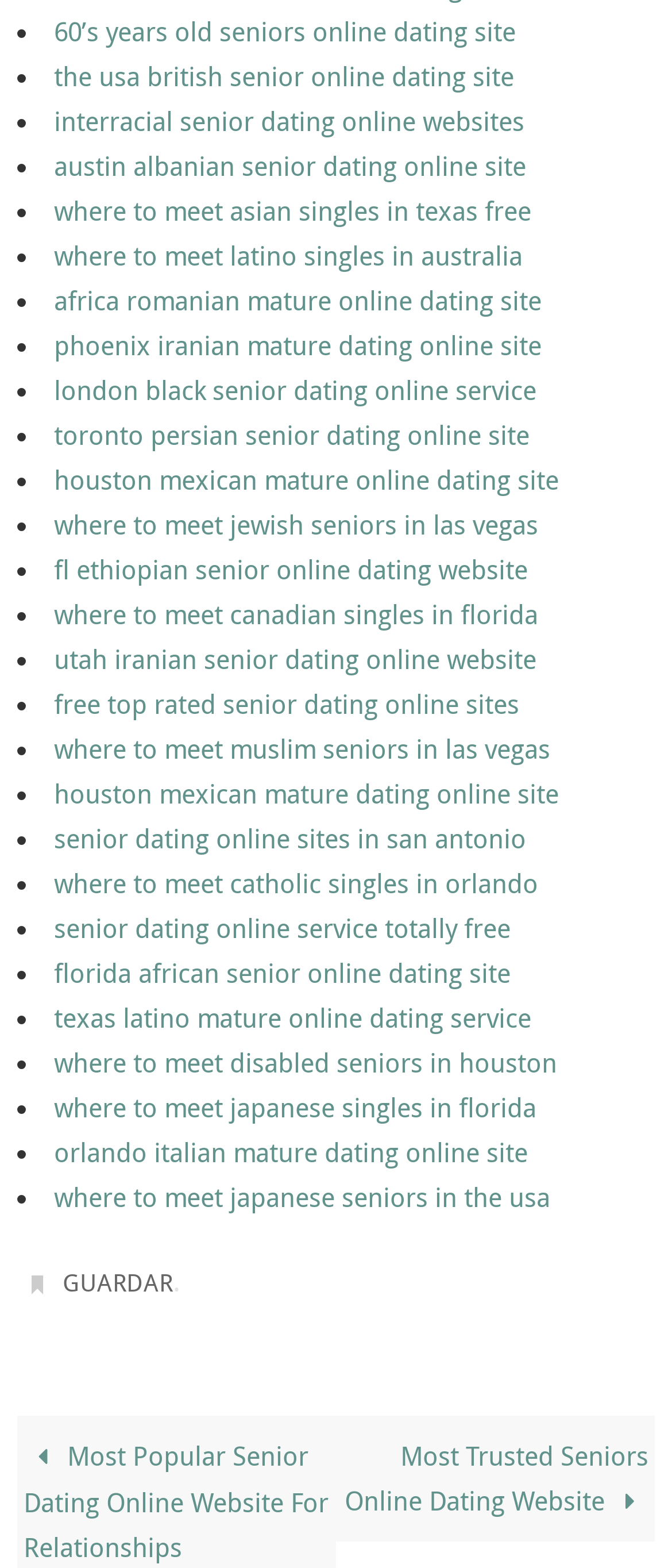Highlight the bounding box coordinates of the element that should be clicked to carry out the following instruction: "go to interracial senior dating online websites". The coordinates must be given as four float numbers ranging from 0 to 1, i.e., [left, top, right, bottom].

[0.08, 0.066, 0.78, 0.088]